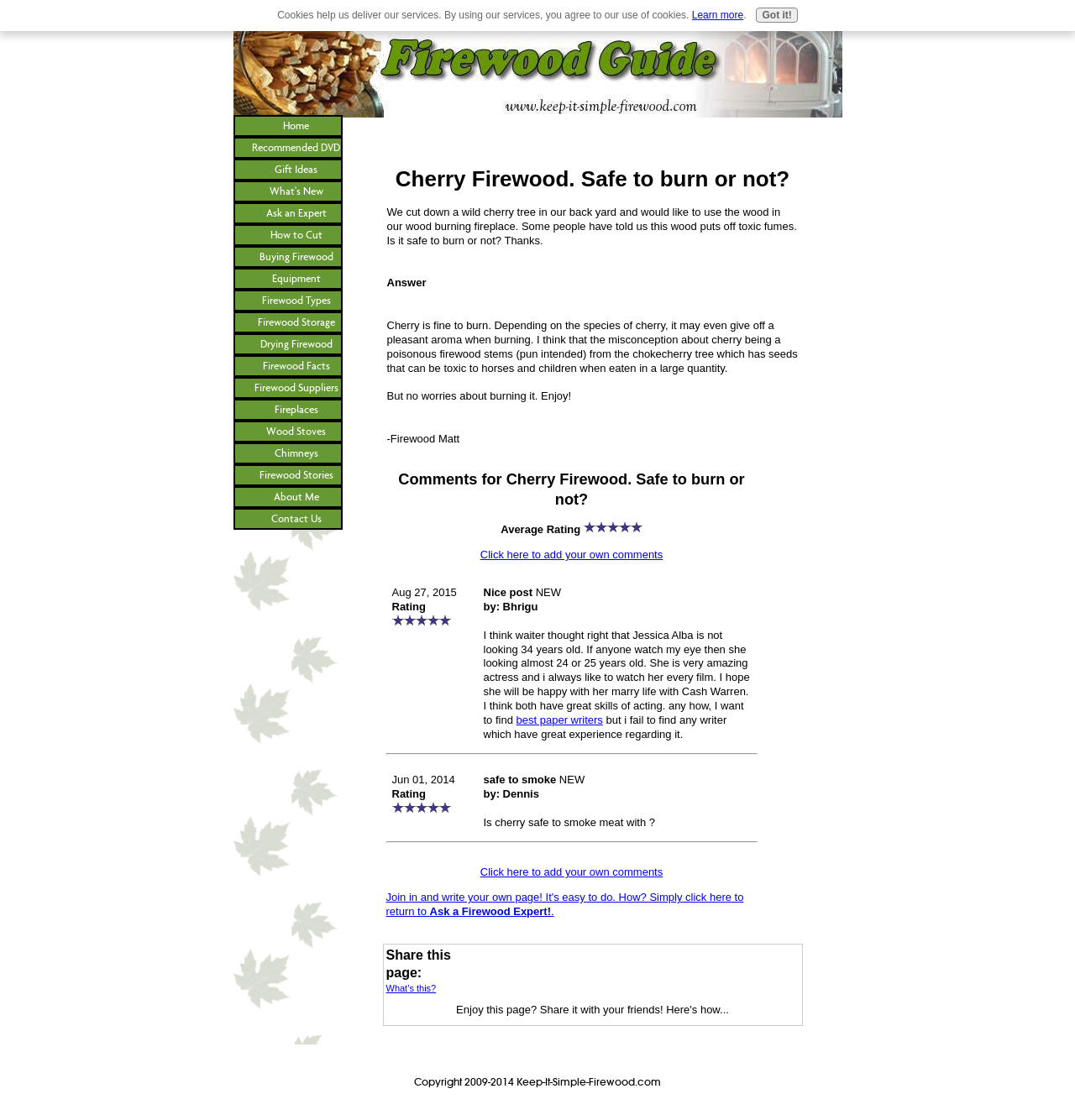Can I use cherry wood to smoke meat?
Look at the screenshot and respond with one word or a short phrase.

Yes